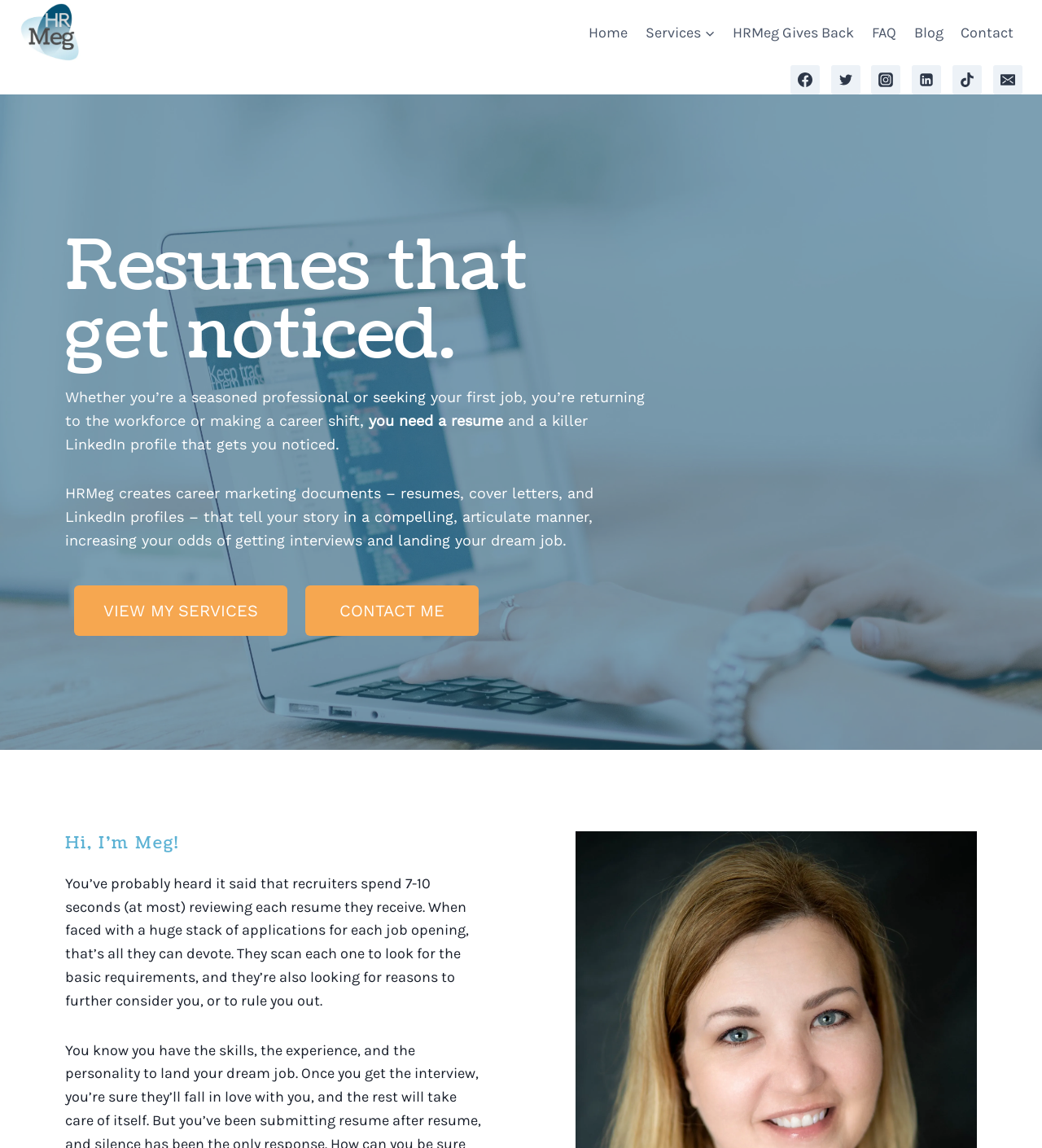What is the main goal of a resume?
Please provide a single word or phrase as your answer based on the screenshot.

Get interviews